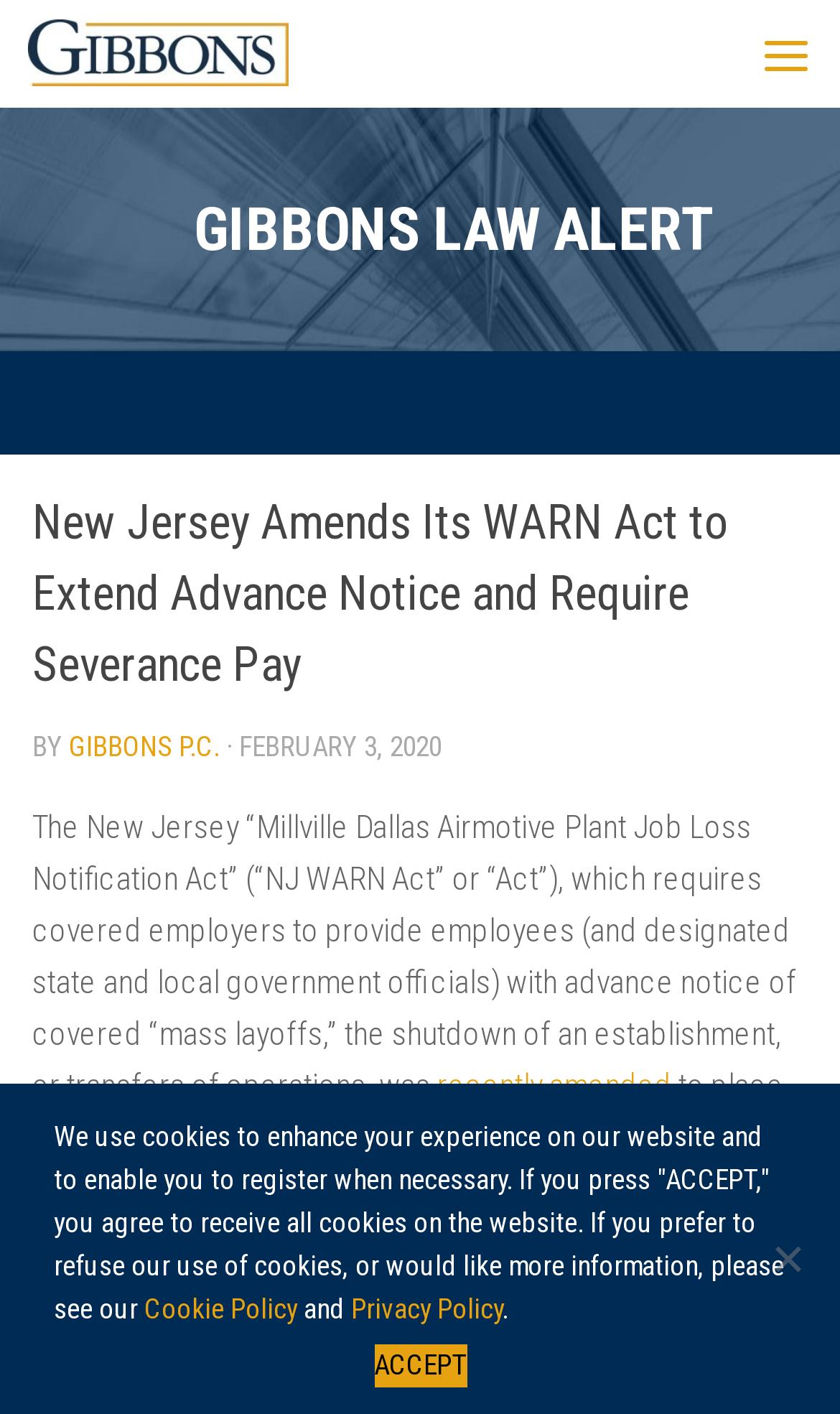Please find and report the primary heading text from the webpage.

New Jersey Amends Its WARN Act to Extend Advance Notice and Require Severance Pay